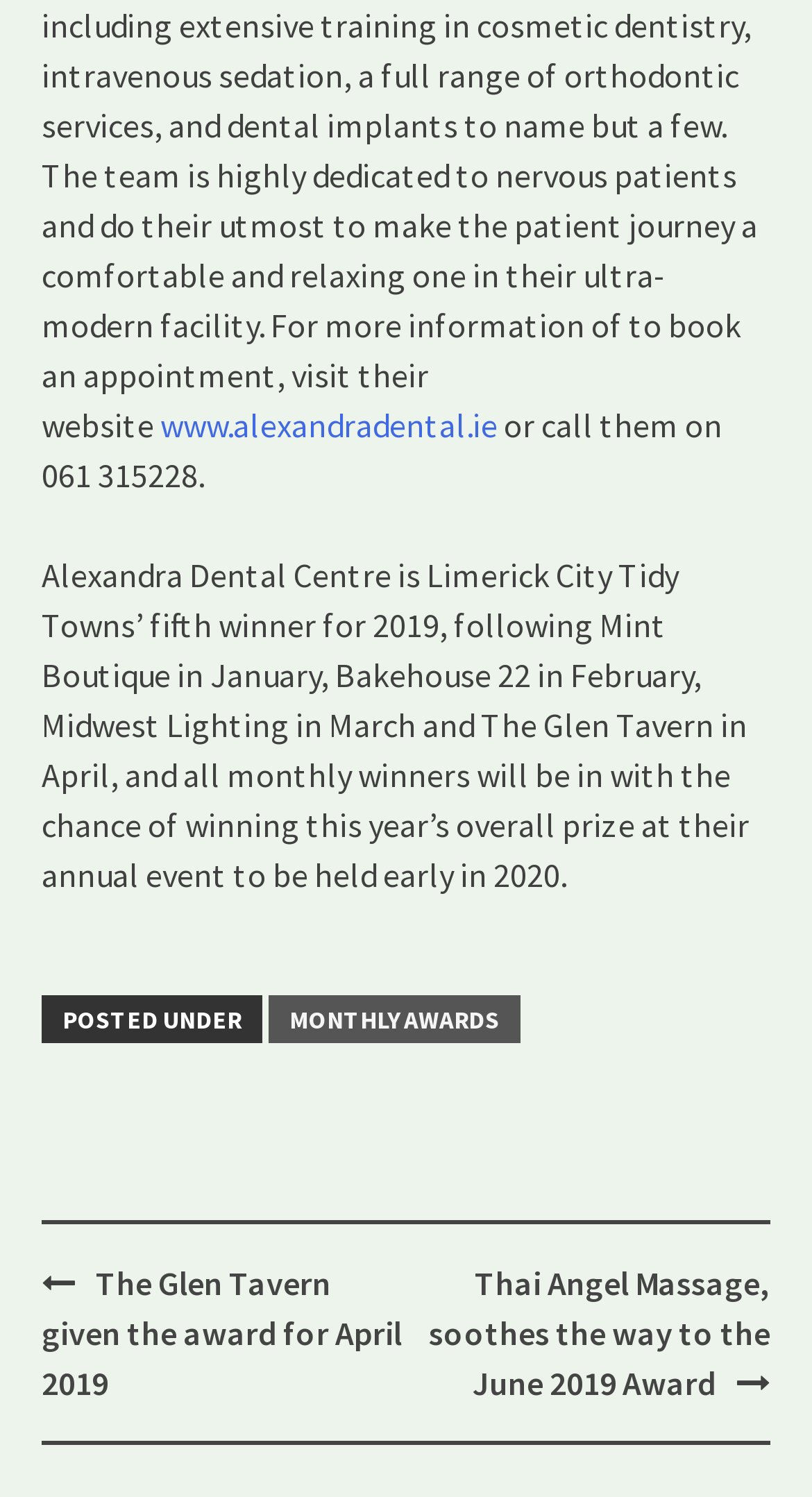Answer the question with a single word or phrase: 
What is the name of the dental centre?

Alexandra Dental Centre